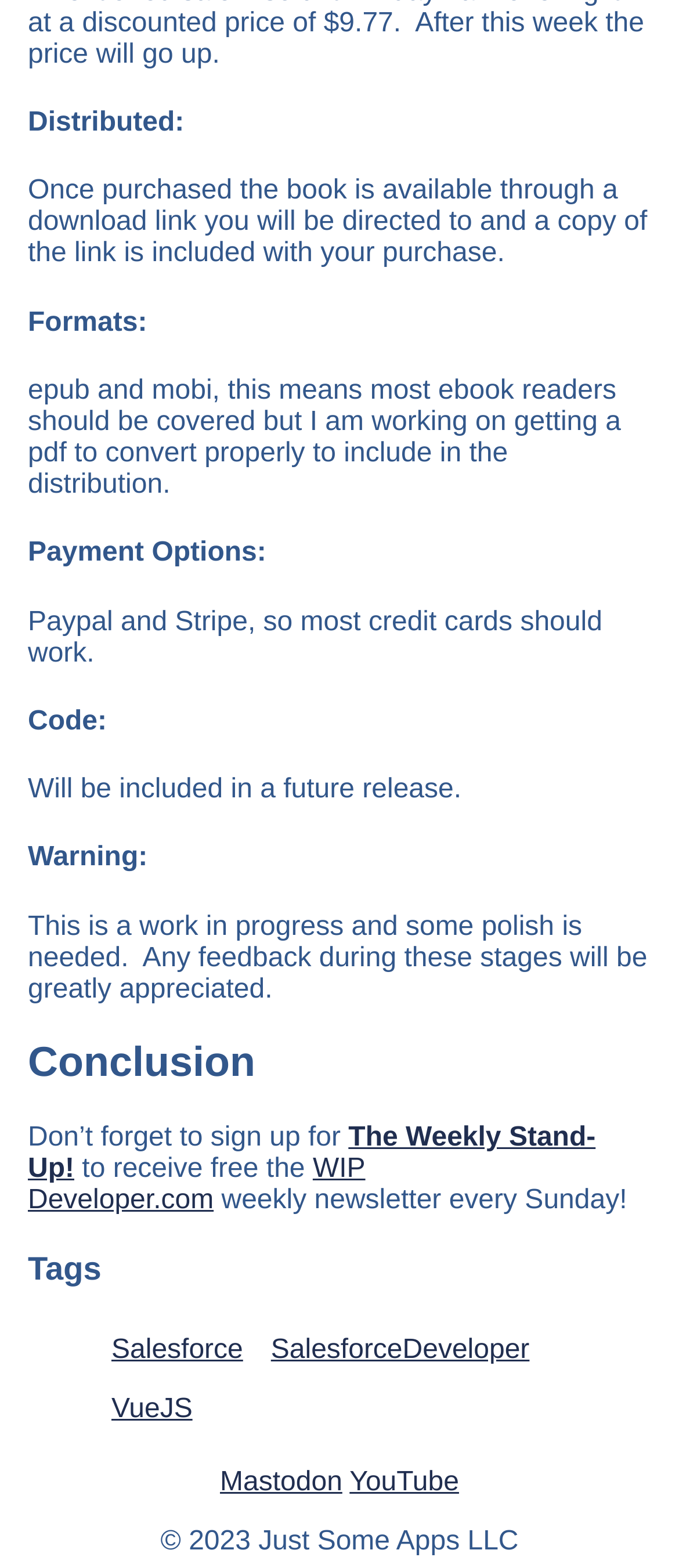Refer to the image and provide a thorough answer to this question:
What is the author asking readers to sign up for?

The webpage encourages readers to sign up for 'The Weekly Stand-Up!' to receive a free weekly newsletter every Sunday.